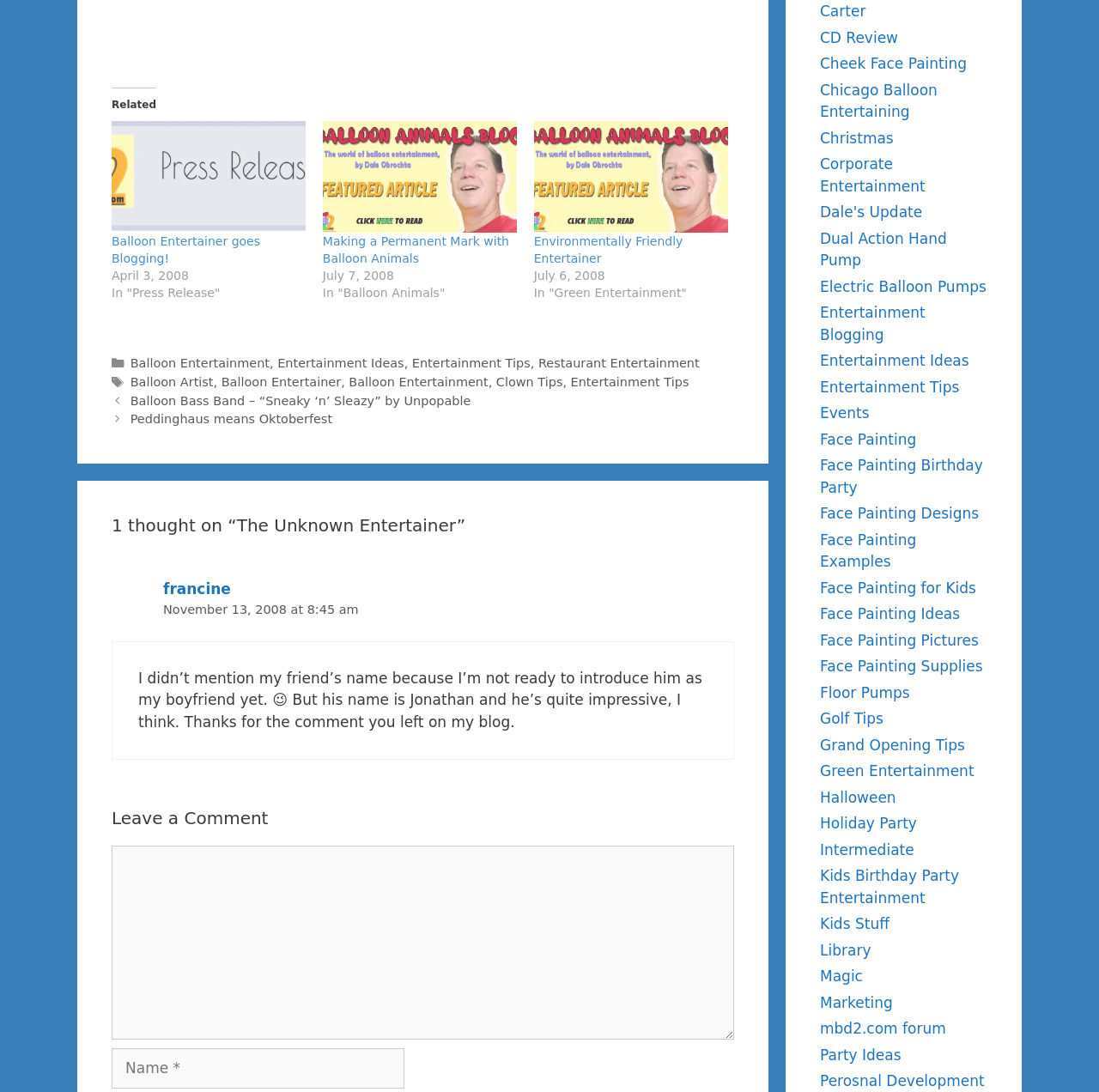Provide a one-word or short-phrase response to the question:
What is the date of the blog post 'Environmentally Friendly Entertainer'?

July 6, 2008